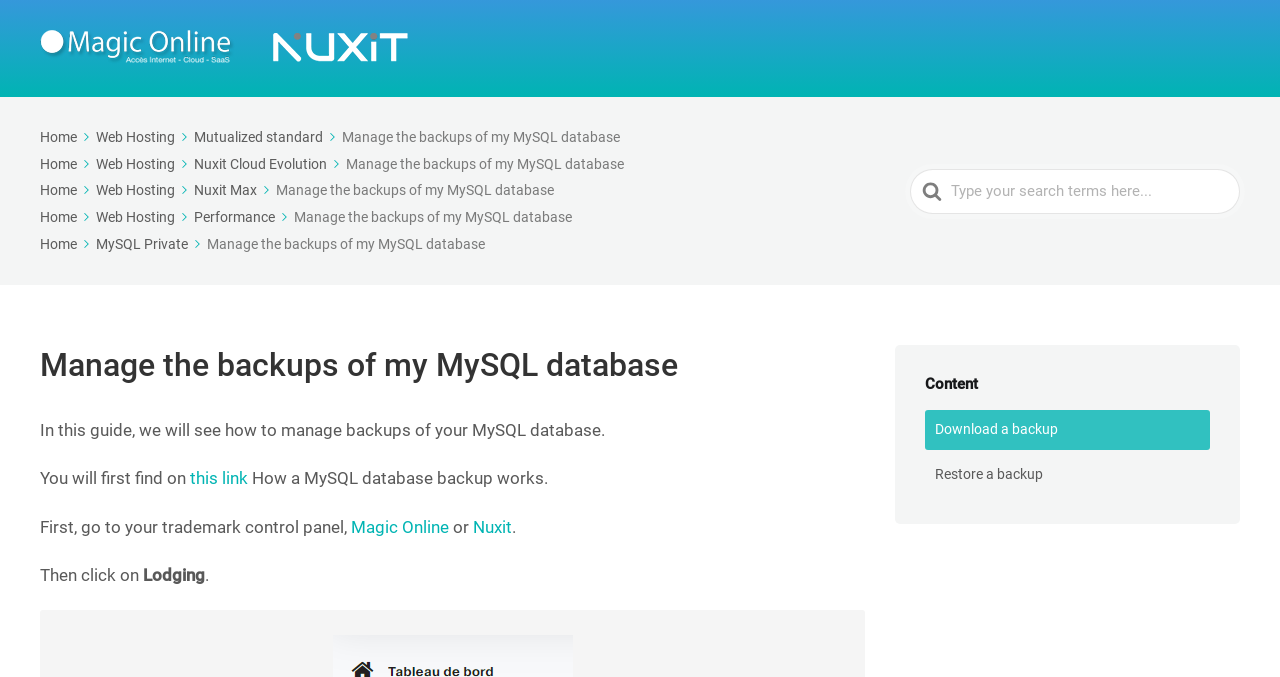Identify the bounding box coordinates of the element that should be clicked to fulfill this task: "Click on Restore a backup". The coordinates should be provided as four float numbers between 0 and 1, i.e., [left, top, right, bottom].

[0.723, 0.671, 0.945, 0.73]